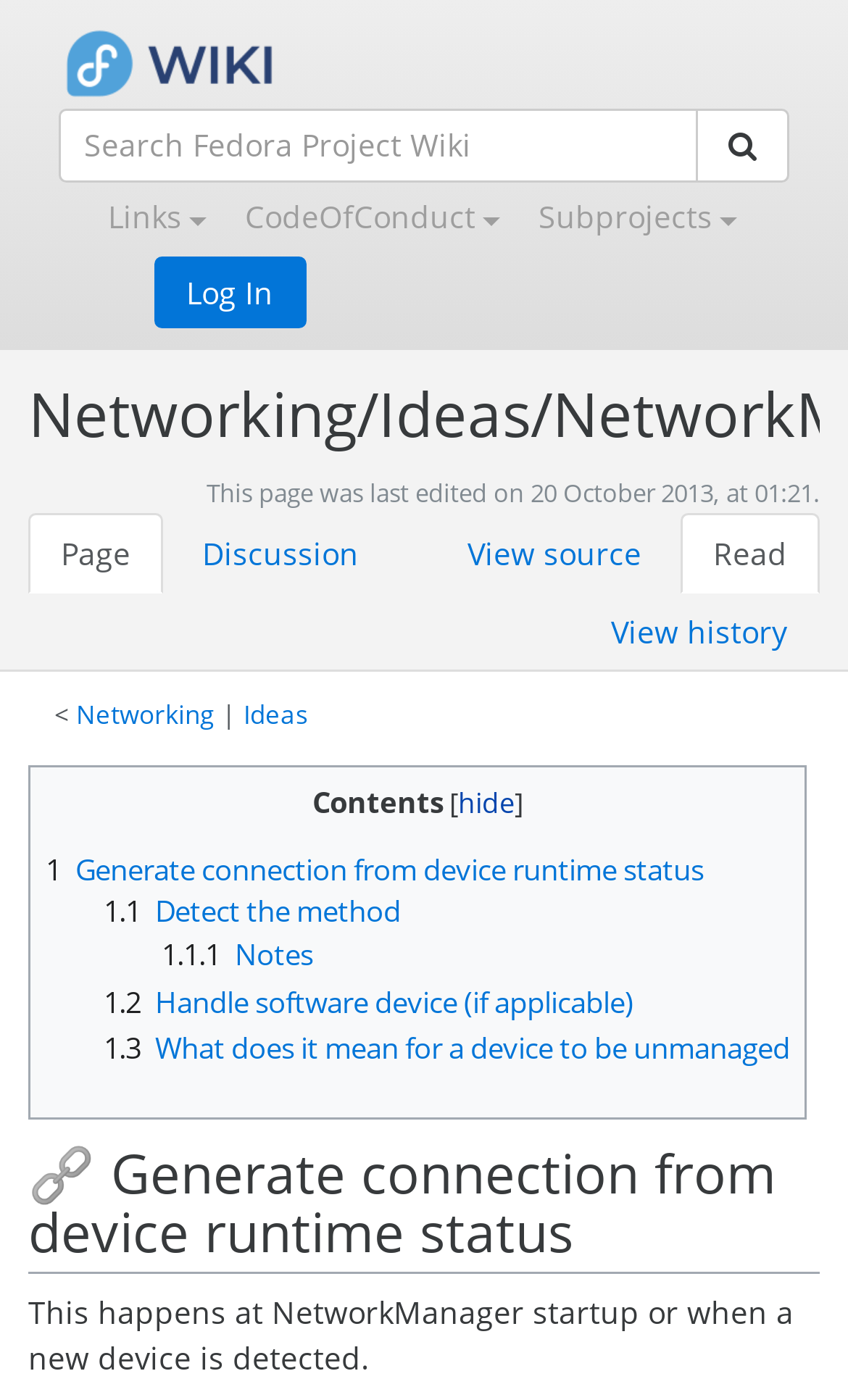Predict the bounding box coordinates of the area that should be clicked to accomplish the following instruction: "Search Fedora Project Wiki". The bounding box coordinates should consist of four float numbers between 0 and 1, i.e., [left, top, right, bottom].

[0.07, 0.078, 0.823, 0.13]